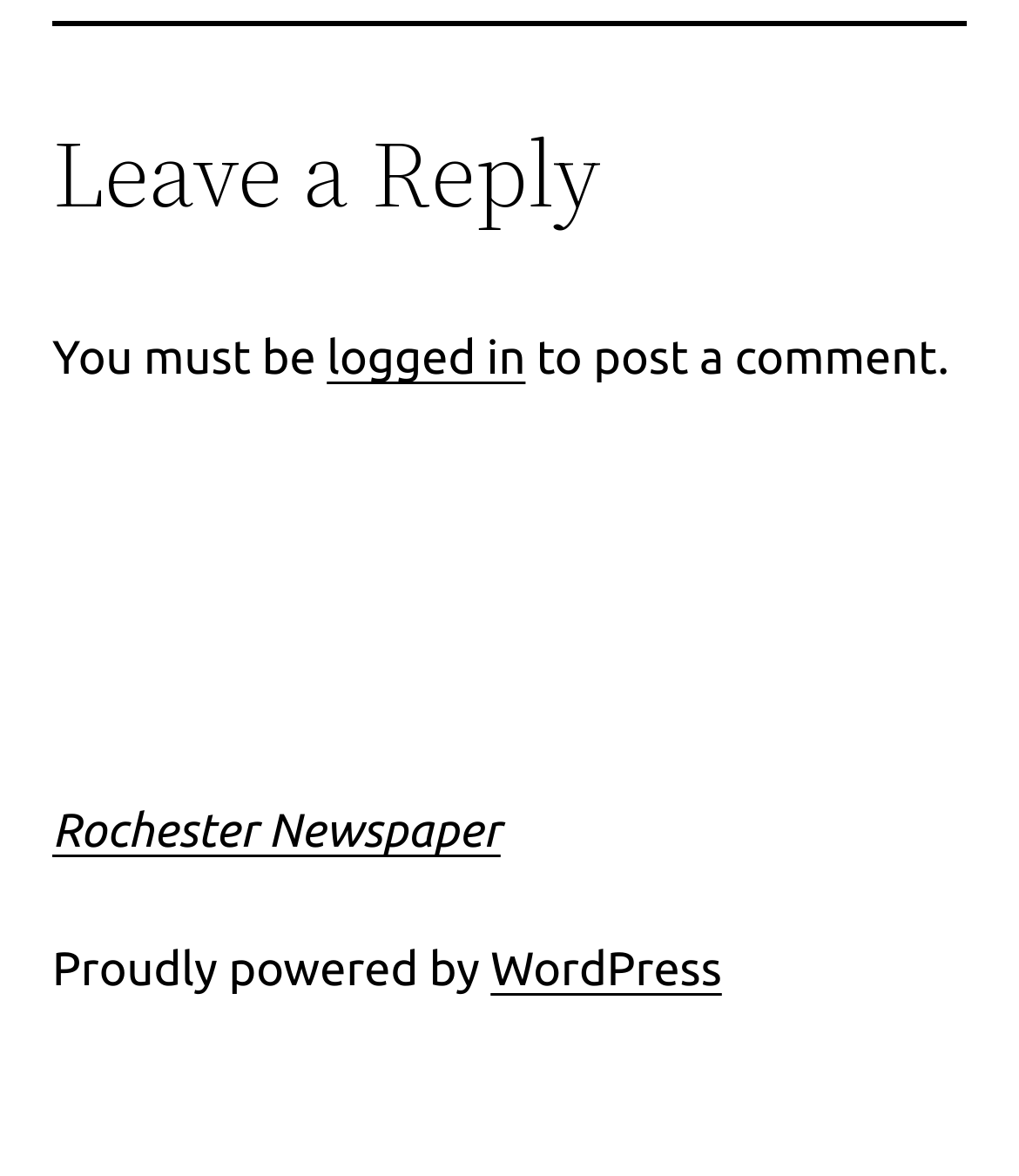Please provide the bounding box coordinates for the UI element as described: "Rochester Newspaper". The coordinates must be four floats between 0 and 1, represented as [left, top, right, bottom].

[0.051, 0.685, 0.491, 0.729]